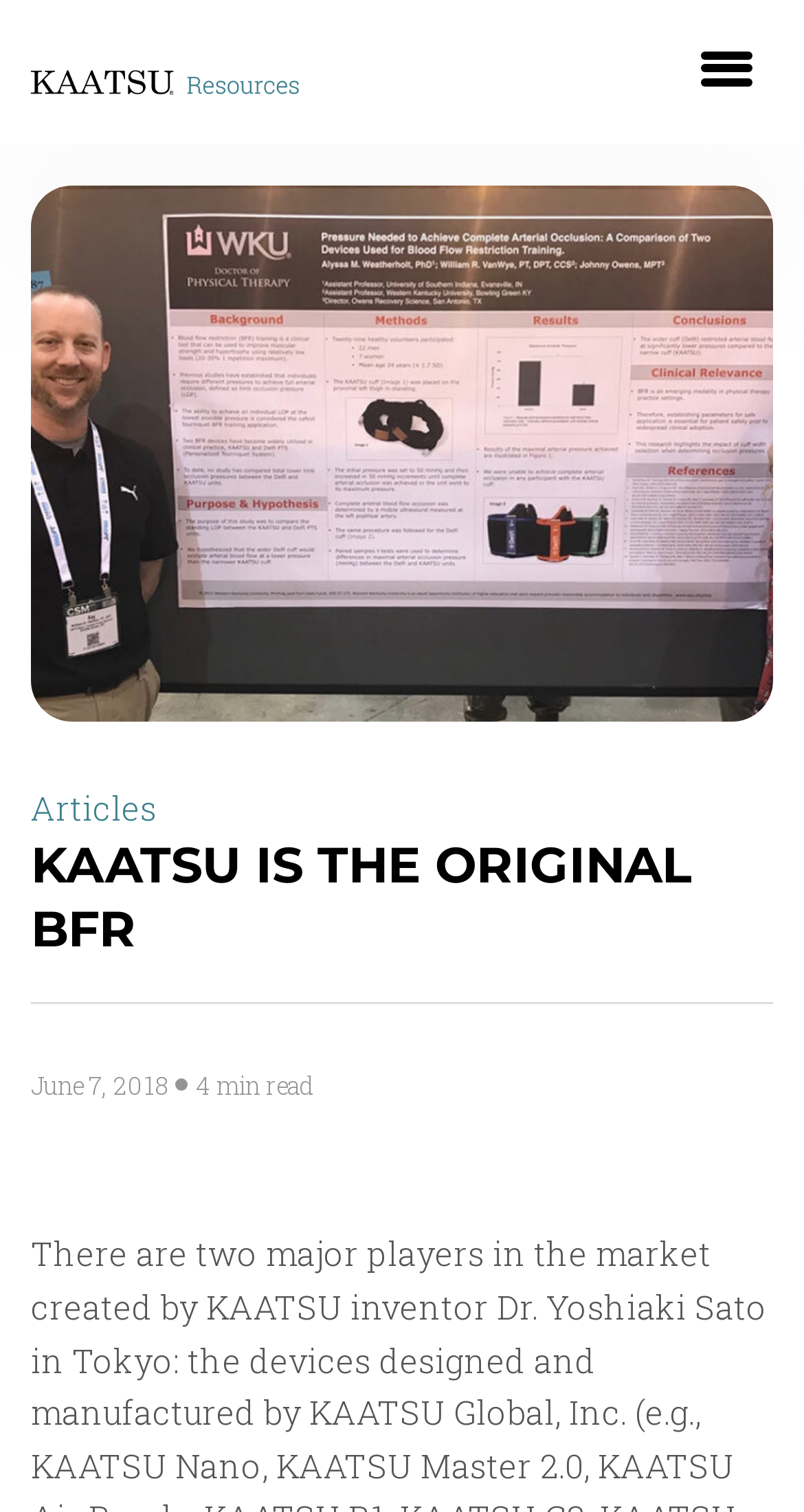Offer a detailed explanation of the webpage layout and contents.

The webpage is about KAATSU, a brand that specializes in Blood Flow Restriction (BFR) training. At the top-left corner, there is a link with no text. Next to it, a button with a popup menu is located. 

Below the button, a large image with the text "KAATSU Is The Original BFR" spans across the width of the page. 

Underneath the image, a header section contains a link to "Articles" on the left side, followed by a heading that reads "KAATSU IS THE ORIGINAL BFR" in a larger font. To the right of the heading, there are two lines of text: "June 7, 2018" and "4 min read", indicating the publication date and estimated reading time of the article, respectively.